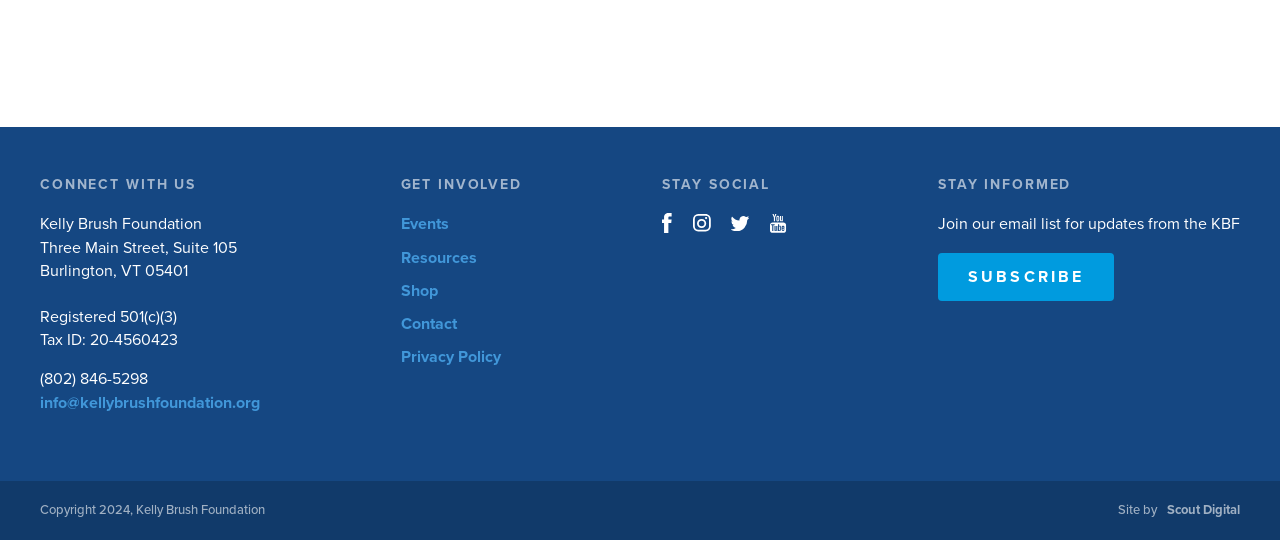Determine the bounding box coordinates of the clickable region to carry out the instruction: "Contact the Kelly Brush Foundation".

[0.313, 0.581, 0.357, 0.618]